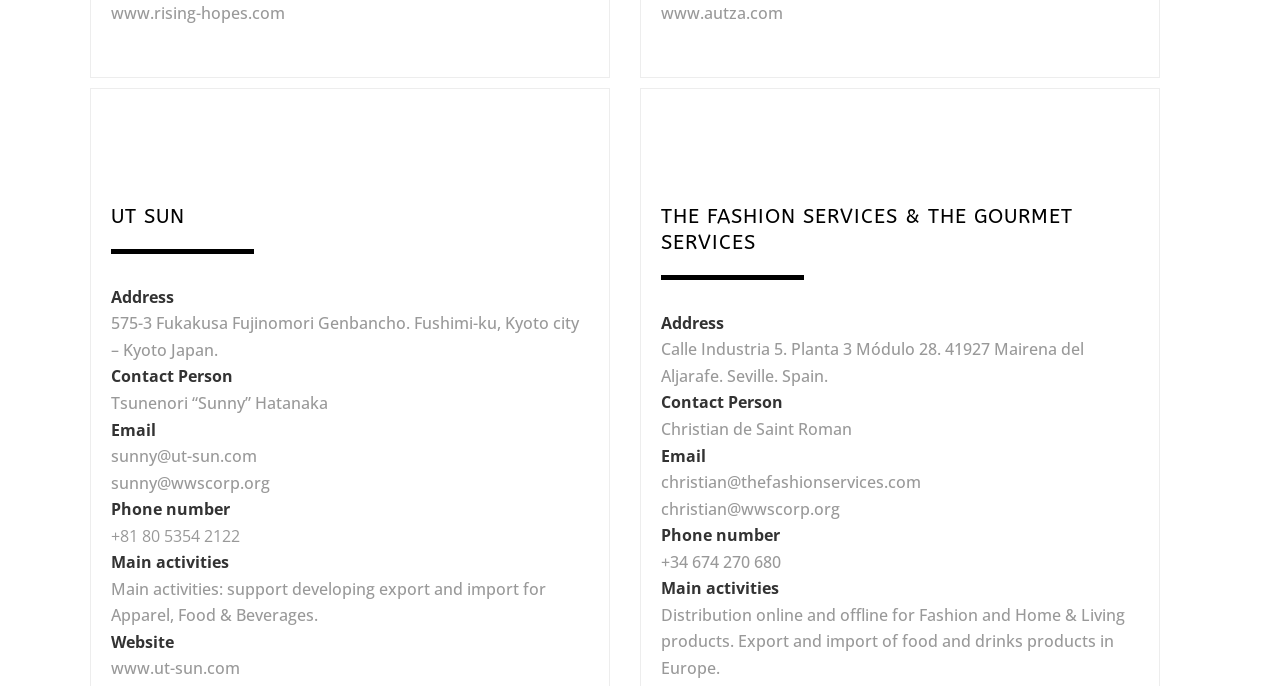Utilize the details in the image to thoroughly answer the following question: What is the email of Tsunenori 'Sunny' Hatanaka?

I found the email of Tsunenori 'Sunny' Hatanaka by looking at the StaticText element with the text 'Email' and then reading the text of the next link element, which contains the email.